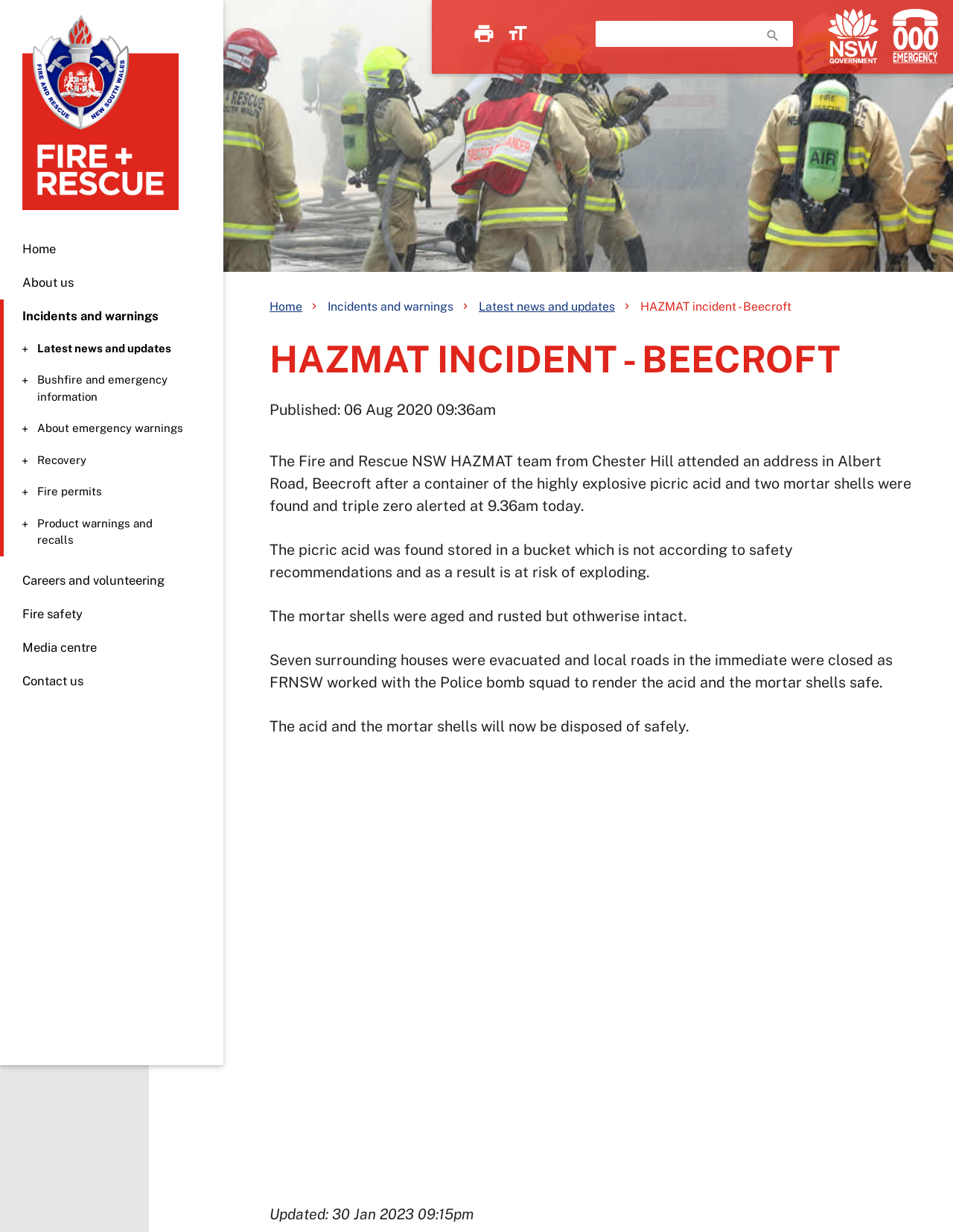Determine the bounding box coordinates of the clickable element to achieve the following action: 'Learn about emergency warnings'. Provide the coordinates as four float values between 0 and 1, formatted as [left, top, right, bottom].

[0.004, 0.341, 0.227, 0.355]